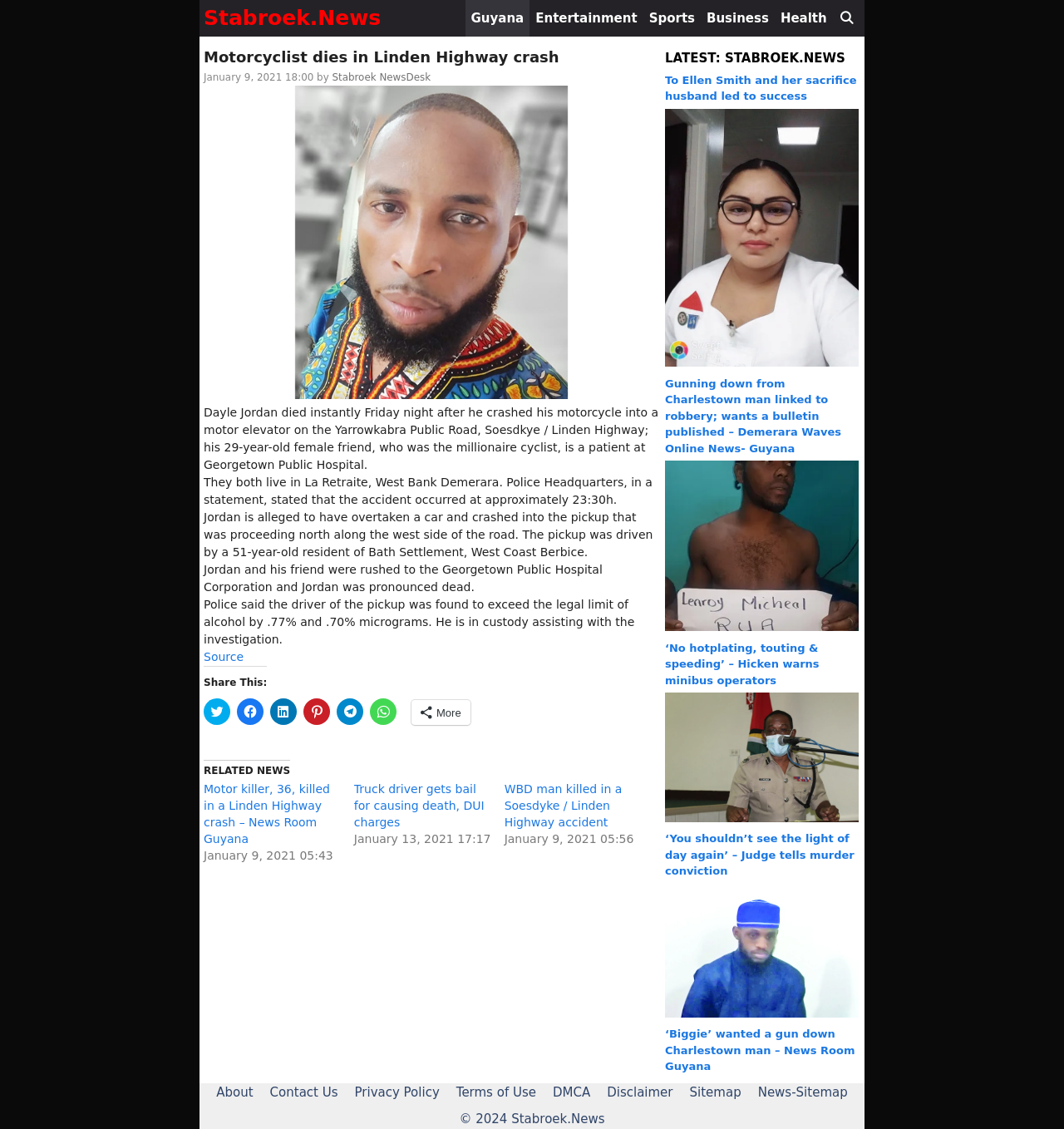Please specify the bounding box coordinates of the region to click in order to perform the following instruction: "Click on the 'About' link".

[0.203, 0.961, 0.238, 0.974]